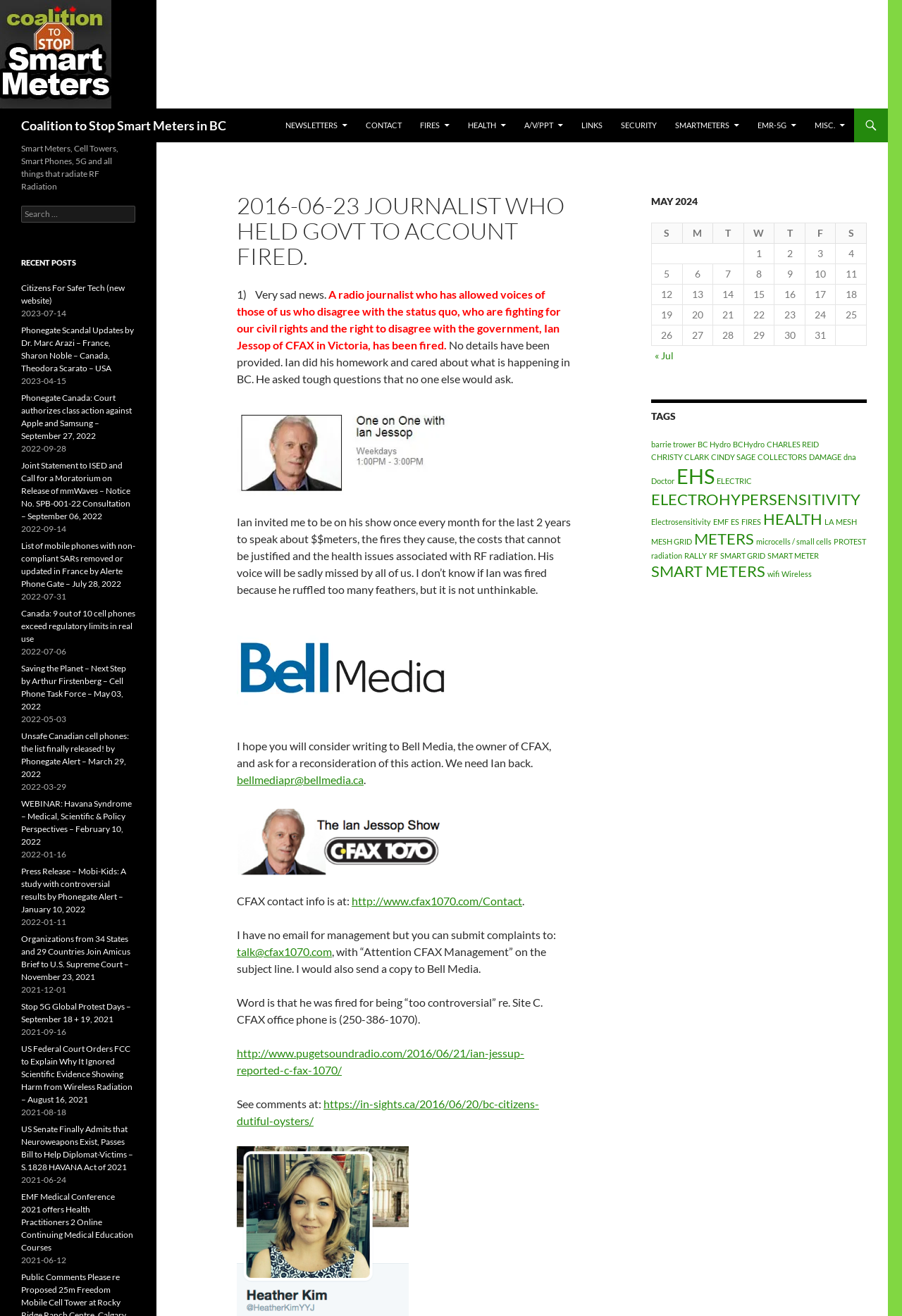Find the bounding box coordinates of the clickable area required to complete the following action: "Click on the 'NEWSLETTERS' link".

[0.307, 0.082, 0.395, 0.108]